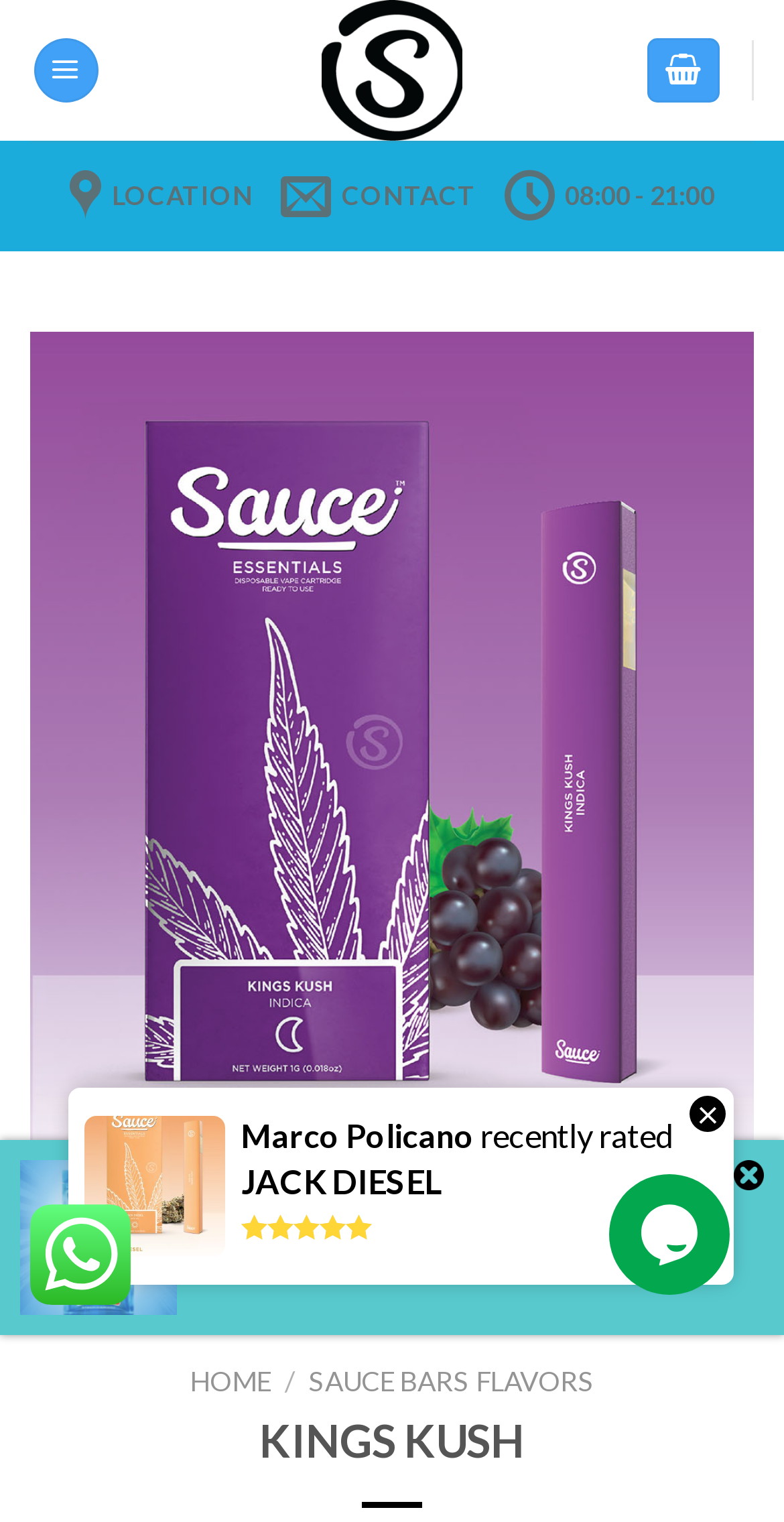Identify the bounding box coordinates of the clickable region to carry out the given instruction: "Click the Quote link".

None